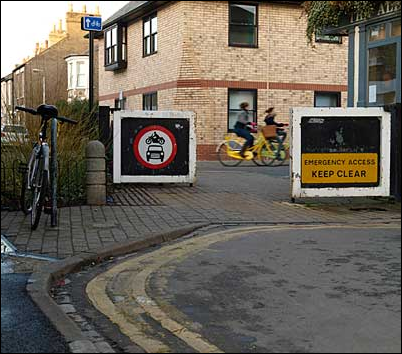Please provide a comprehensive answer to the question based on the screenshot: What is the purpose of the 'No Entry' symbol?

The 'No Entry' symbol on the signage board is intended to restrict car access to the area, which is designed to promote cycling and enhance the cycling experience in the city center and surrounding neighborhoods.